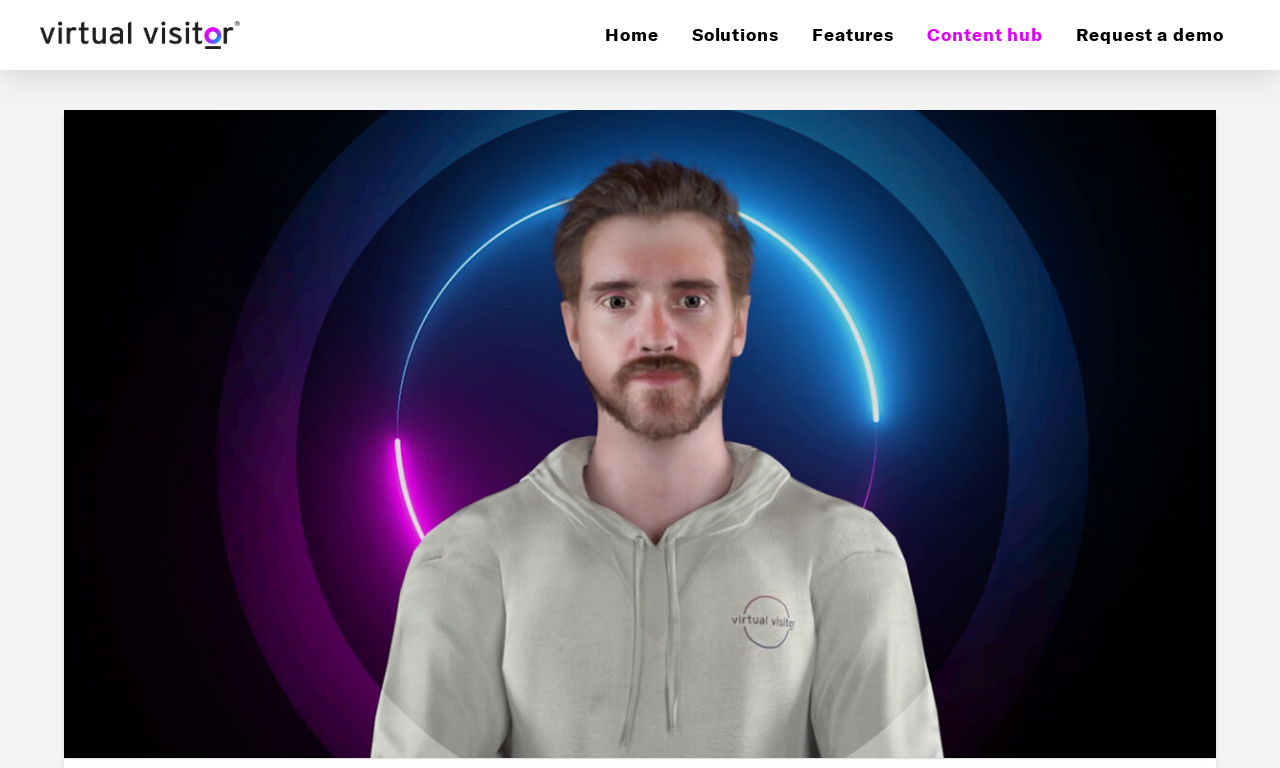How many navigation links are at the top of the page?
Refer to the image and provide a one-word or short phrase answer.

5